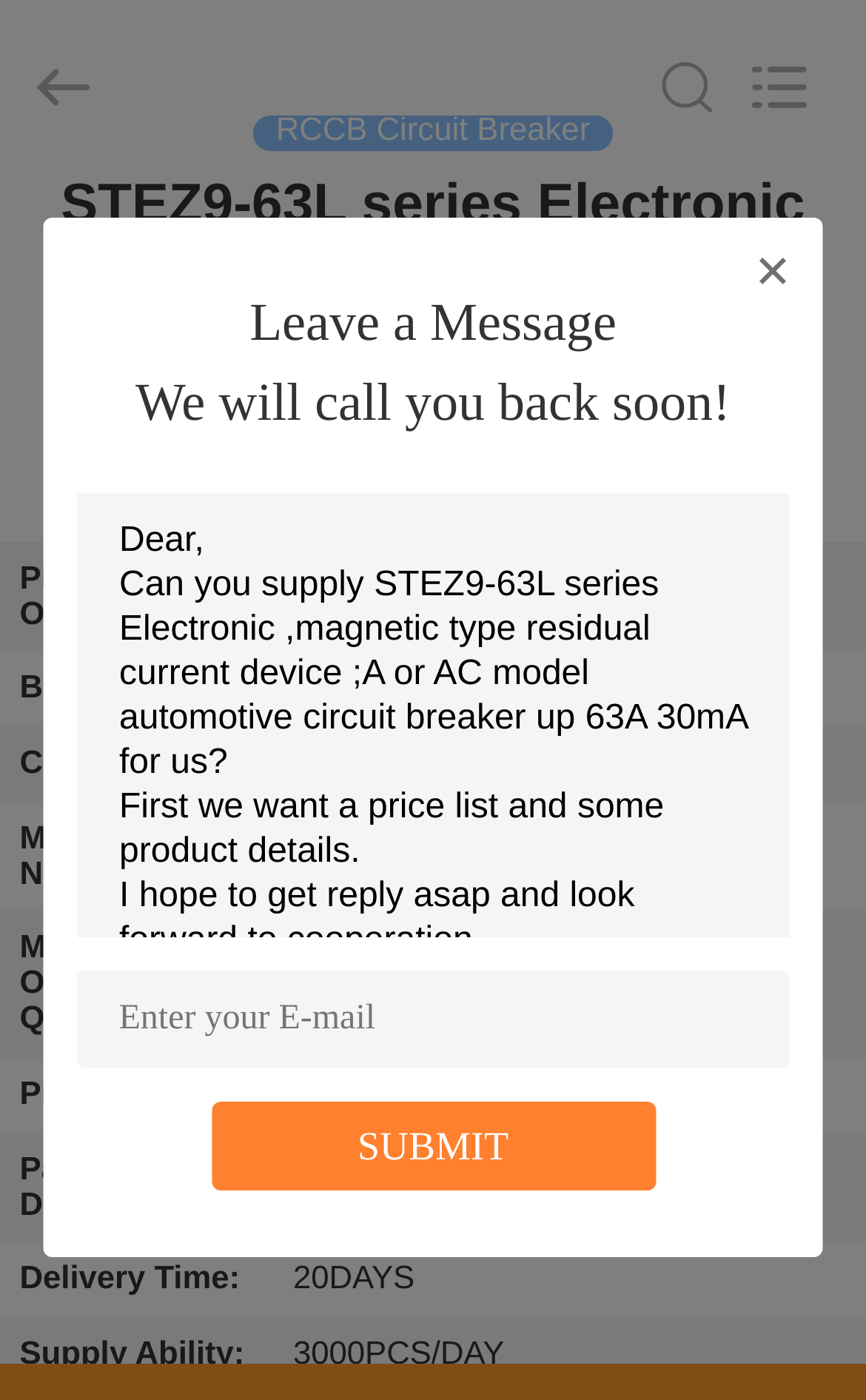Pinpoint the bounding box coordinates of the element you need to click to execute the following instruction: "Go to HOME page". The bounding box should be represented by four float numbers between 0 and 1, in the format [left, top, right, bottom].

[0.0, 0.124, 0.192, 0.168]